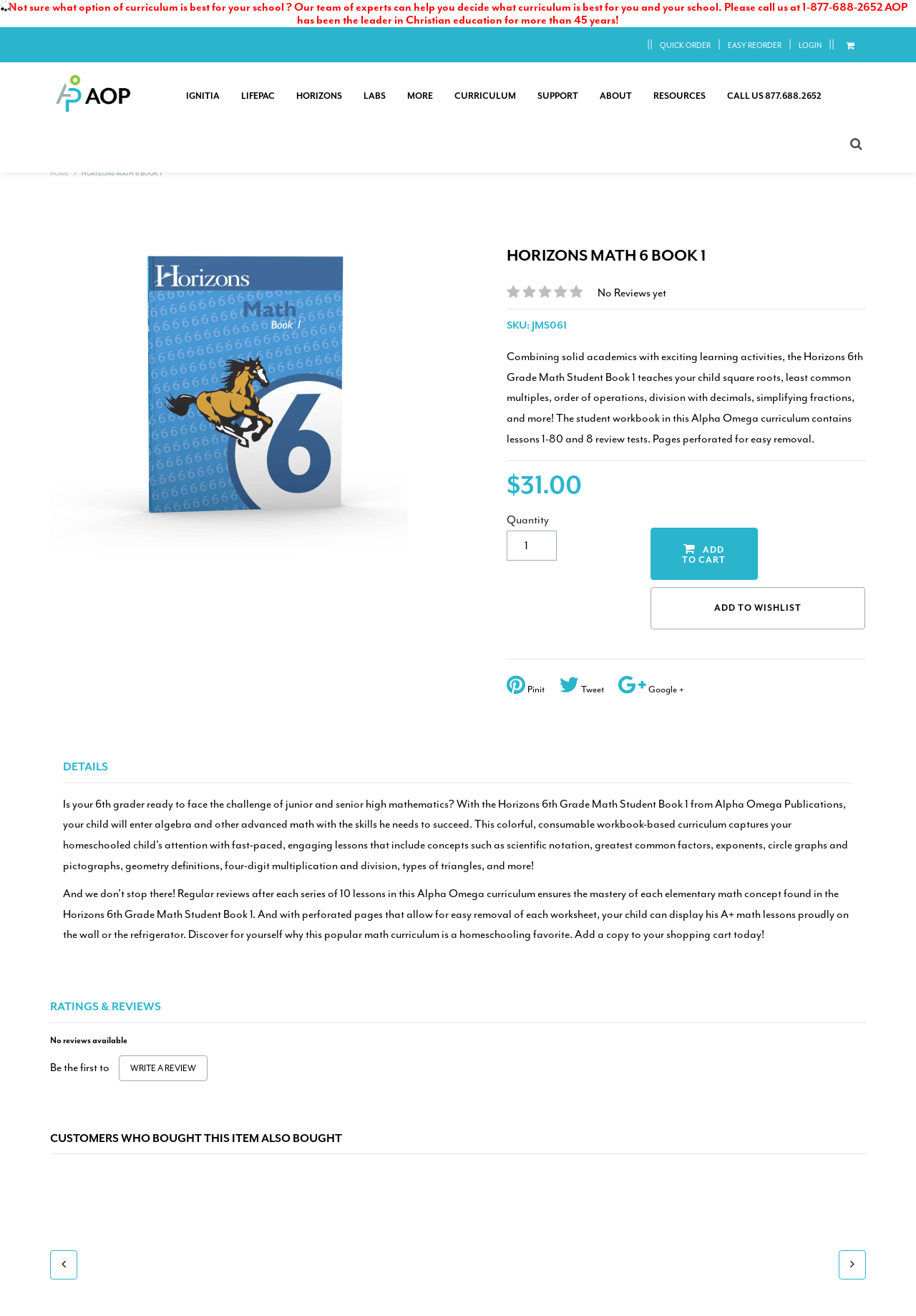Please find the bounding box coordinates in the format (top-left x, top-left y, bottom-right x, bottom-right y) for the given element description. Ensure the coordinates are floating point numbers between 0 and 1. Description: input value="1" name="quantity" value="1"

[0.553, 0.403, 0.608, 0.426]